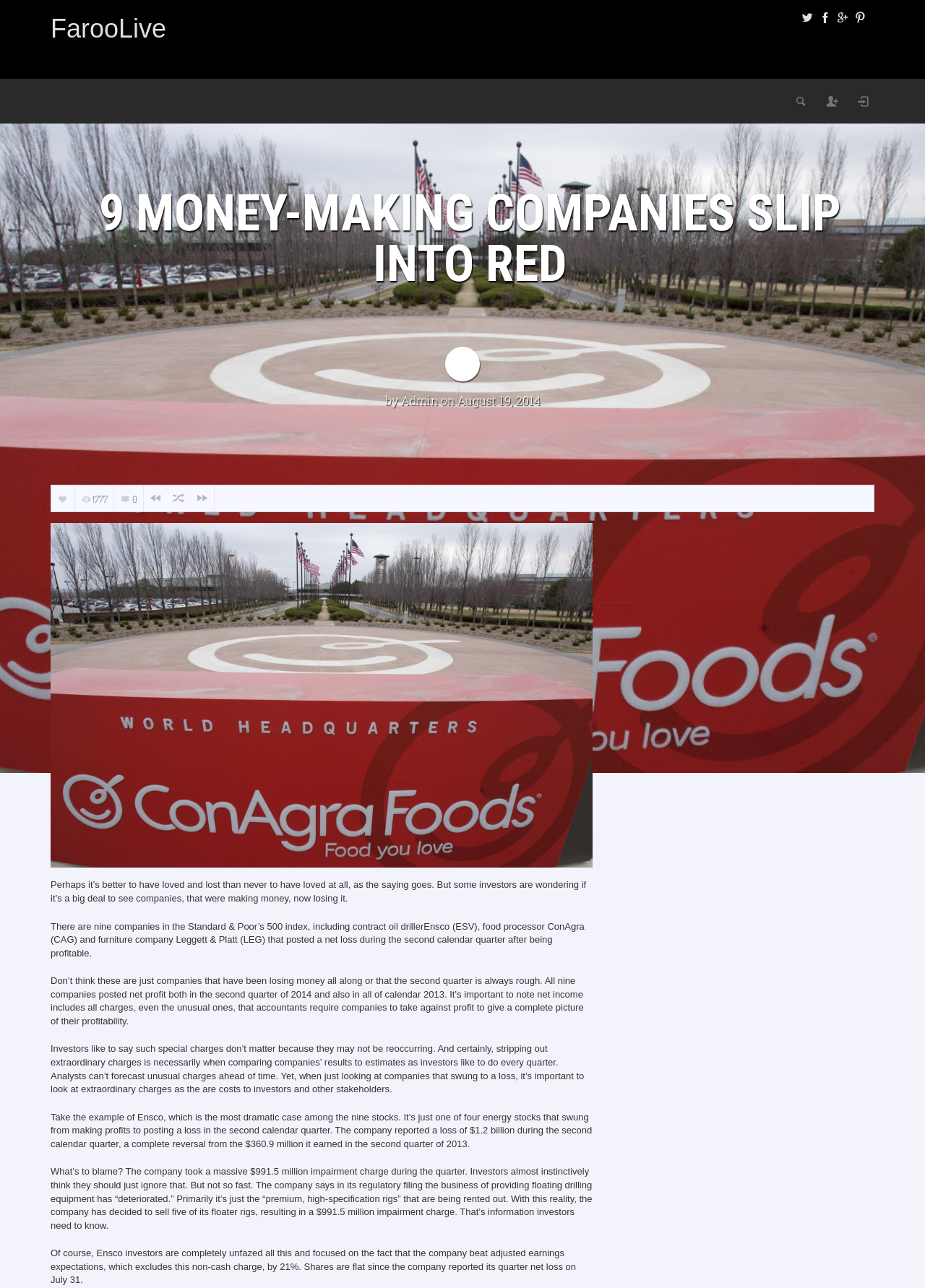What is the name of the contract oil driller company?
Observe the image and answer the question with a one-word or short phrase response.

Ensco (ESV)